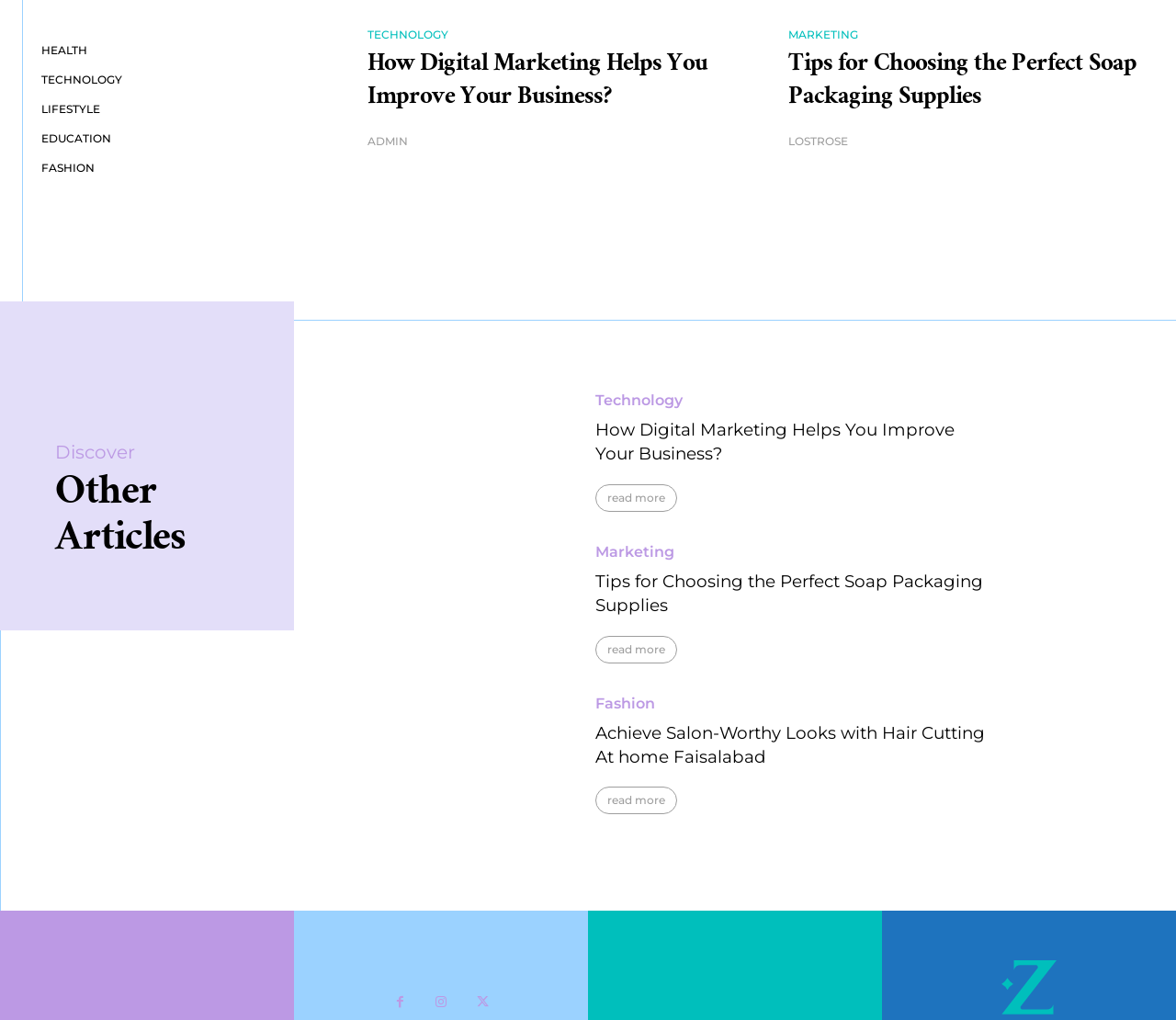Please identify the bounding box coordinates of the clickable area that will allow you to execute the instruction: "Explore MARKETING".

[0.67, 0.029, 0.73, 0.04]